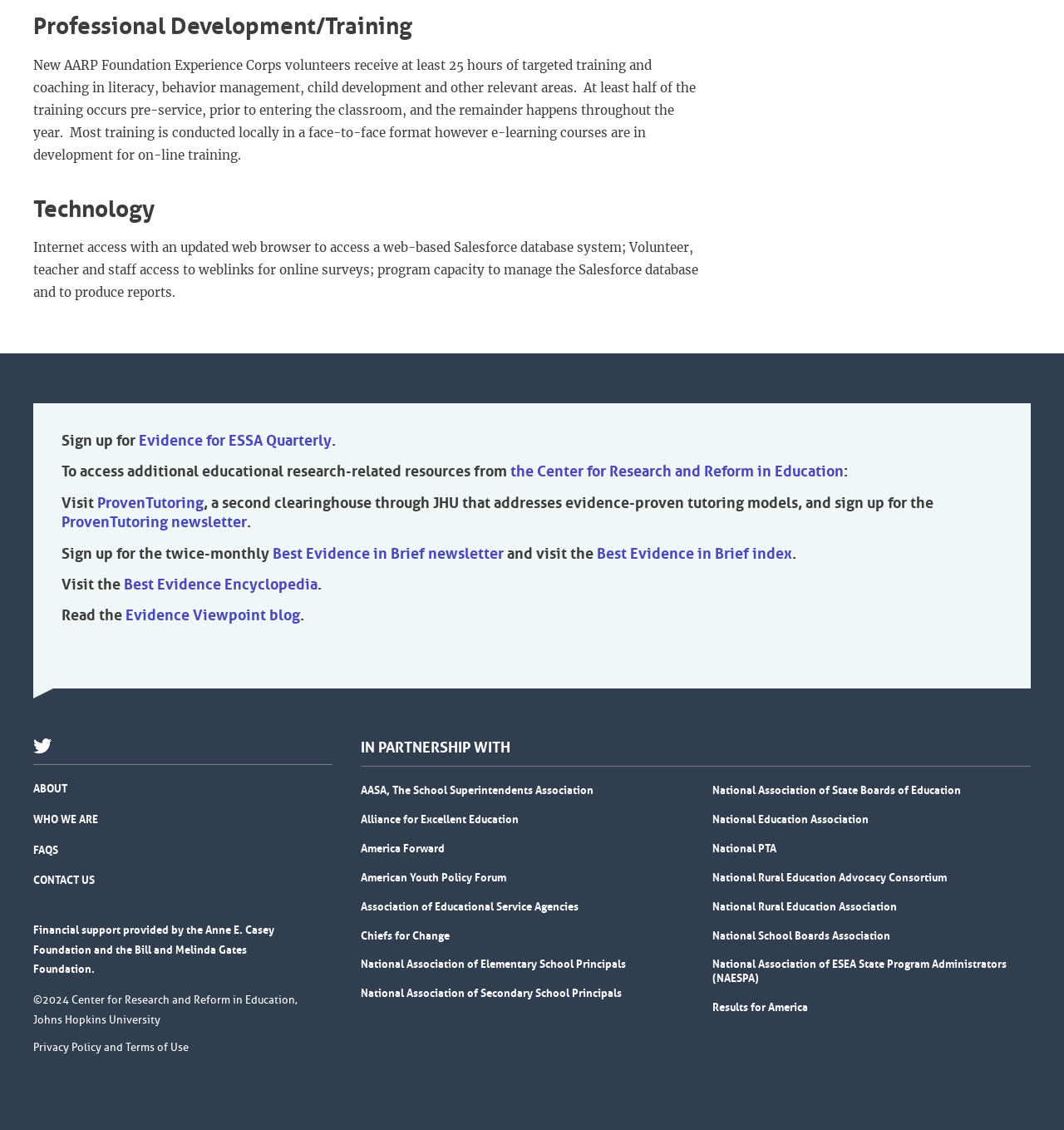Reply to the question with a single word or phrase:
How many hours of training do AARP Foundation Experience Corps volunteers receive?

At least 25 hours